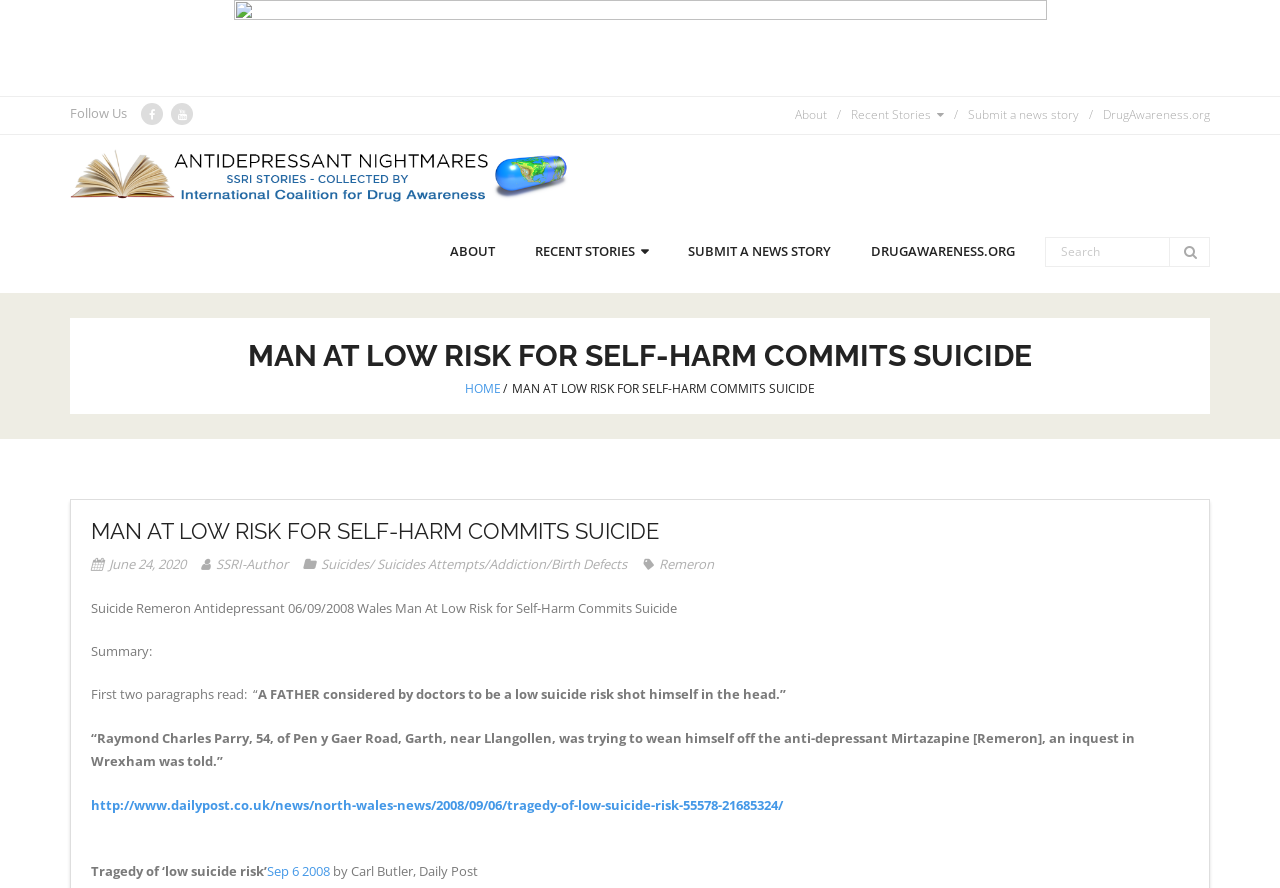Identify the title of the webpage and provide its text content.

MAN AT LOW RISK FOR SELF-HARM COMMITS SUICIDE